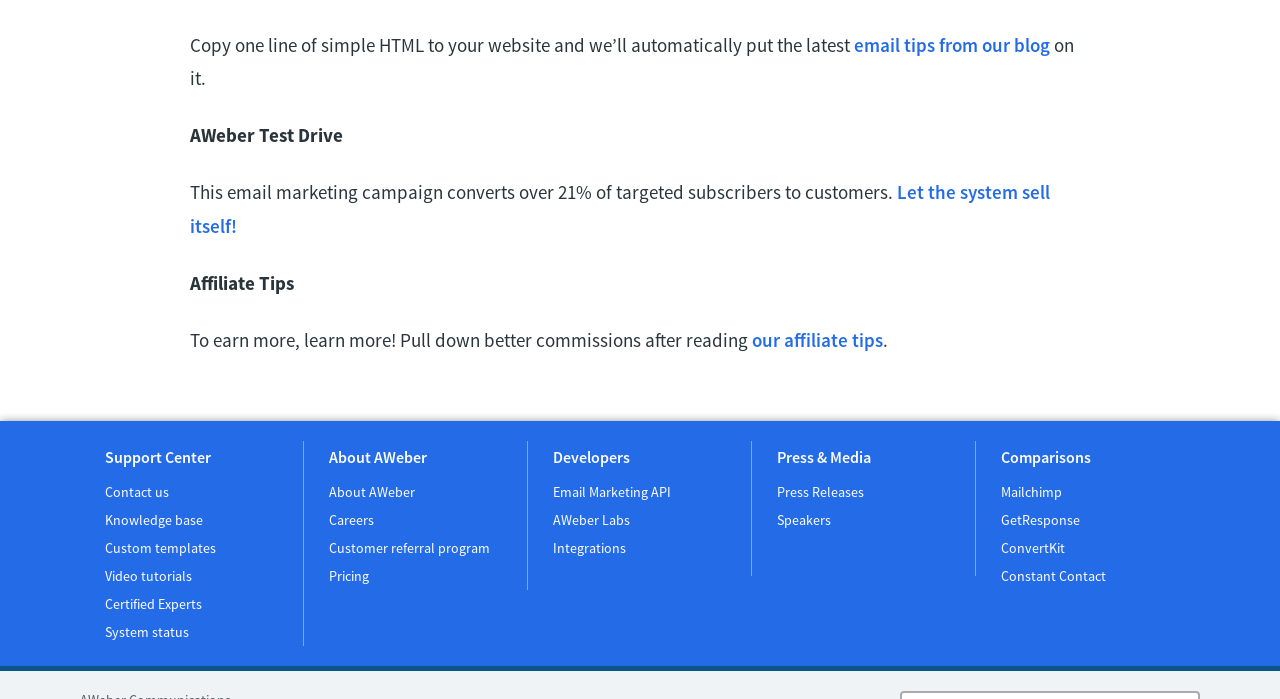What is the name of the section that contains links to 'Contact us', 'Knowledge base', and 'Custom templates'?
Using the image, respond with a single word or phrase.

Support Center